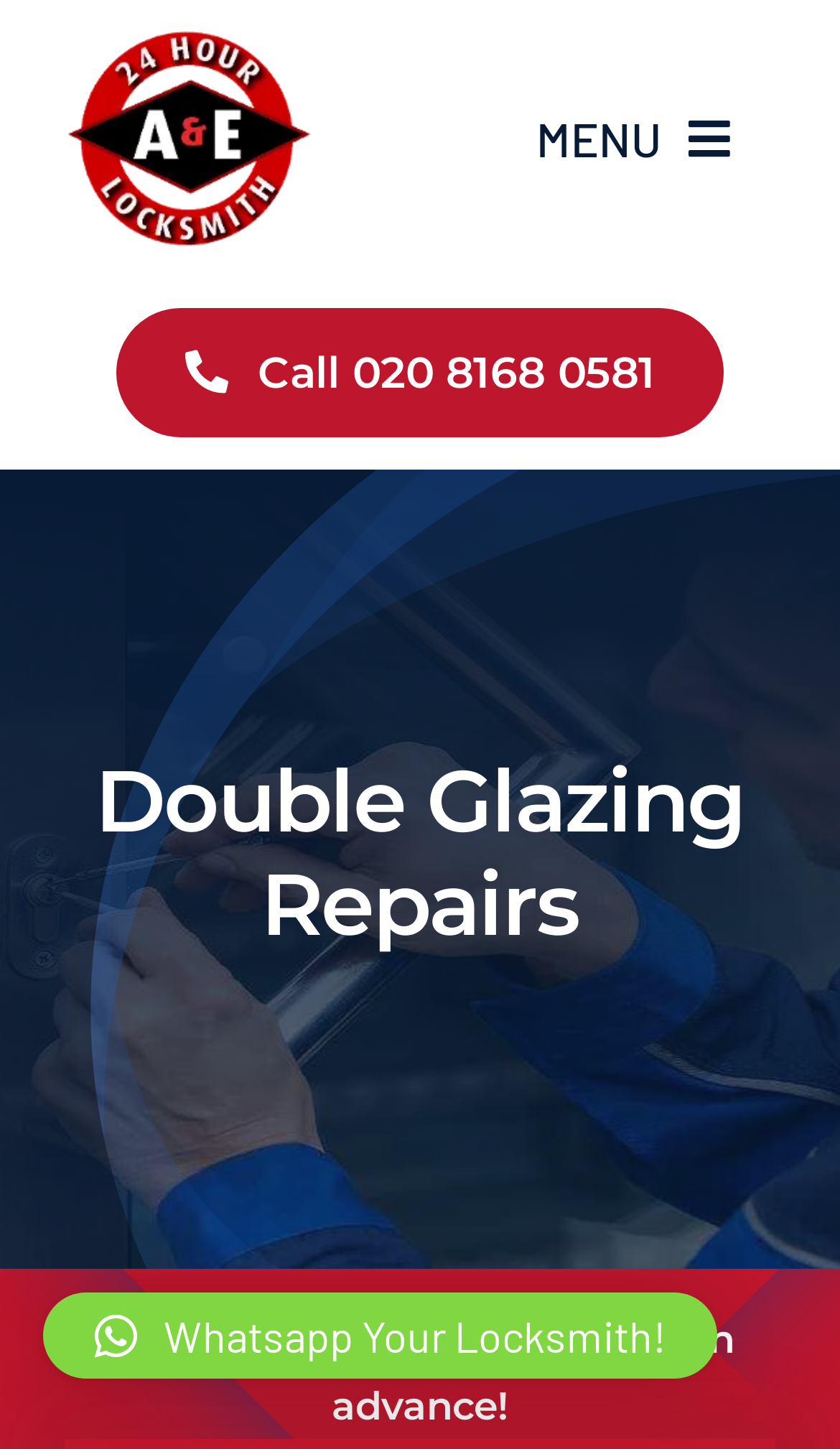Find the bounding box coordinates for the area that must be clicked to perform this action: "Visit the 'Blog' page".

[0.0, 0.437, 1.0, 0.526]